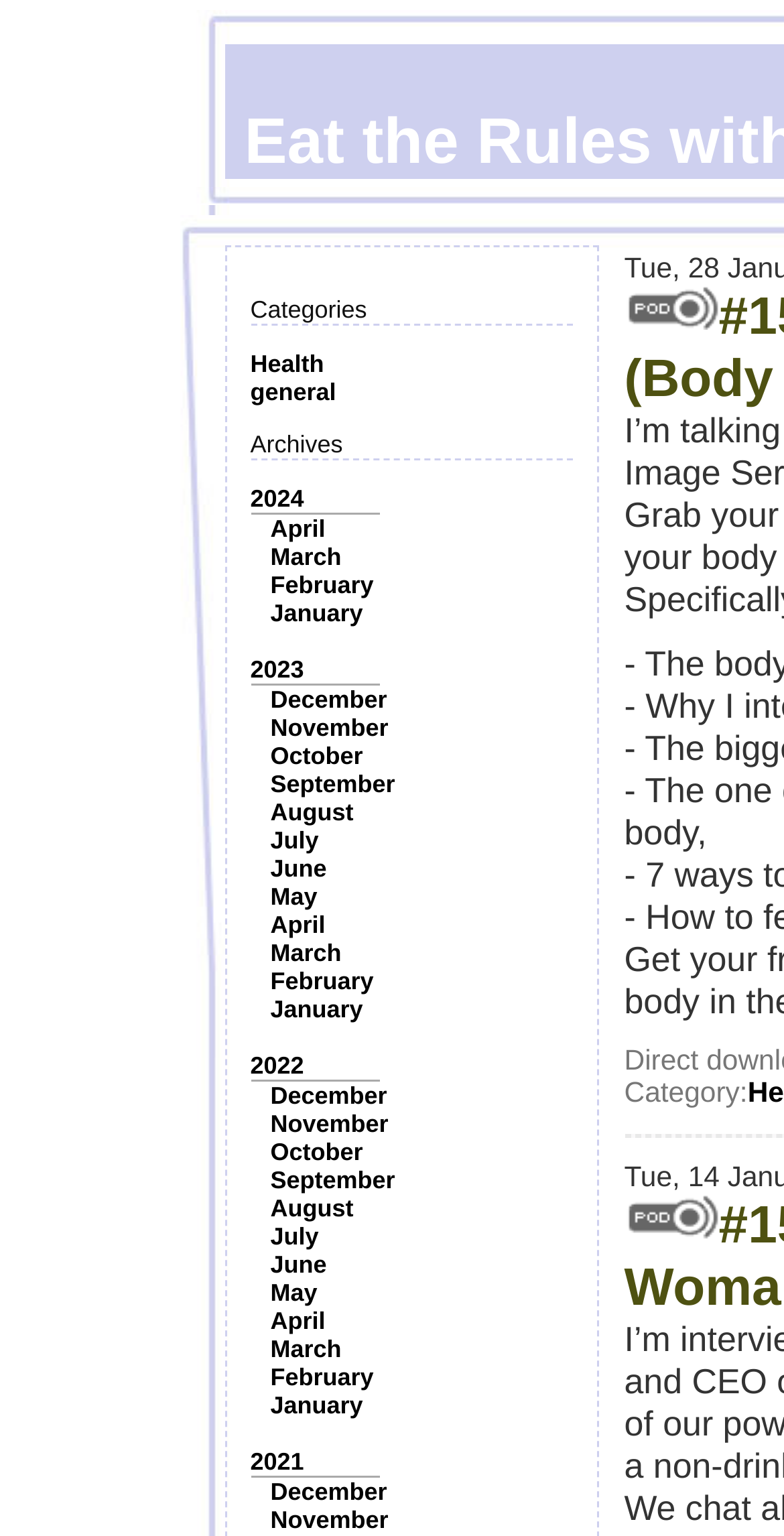How many years are listed in the archives? Please answer the question using a single word or phrase based on the image.

3